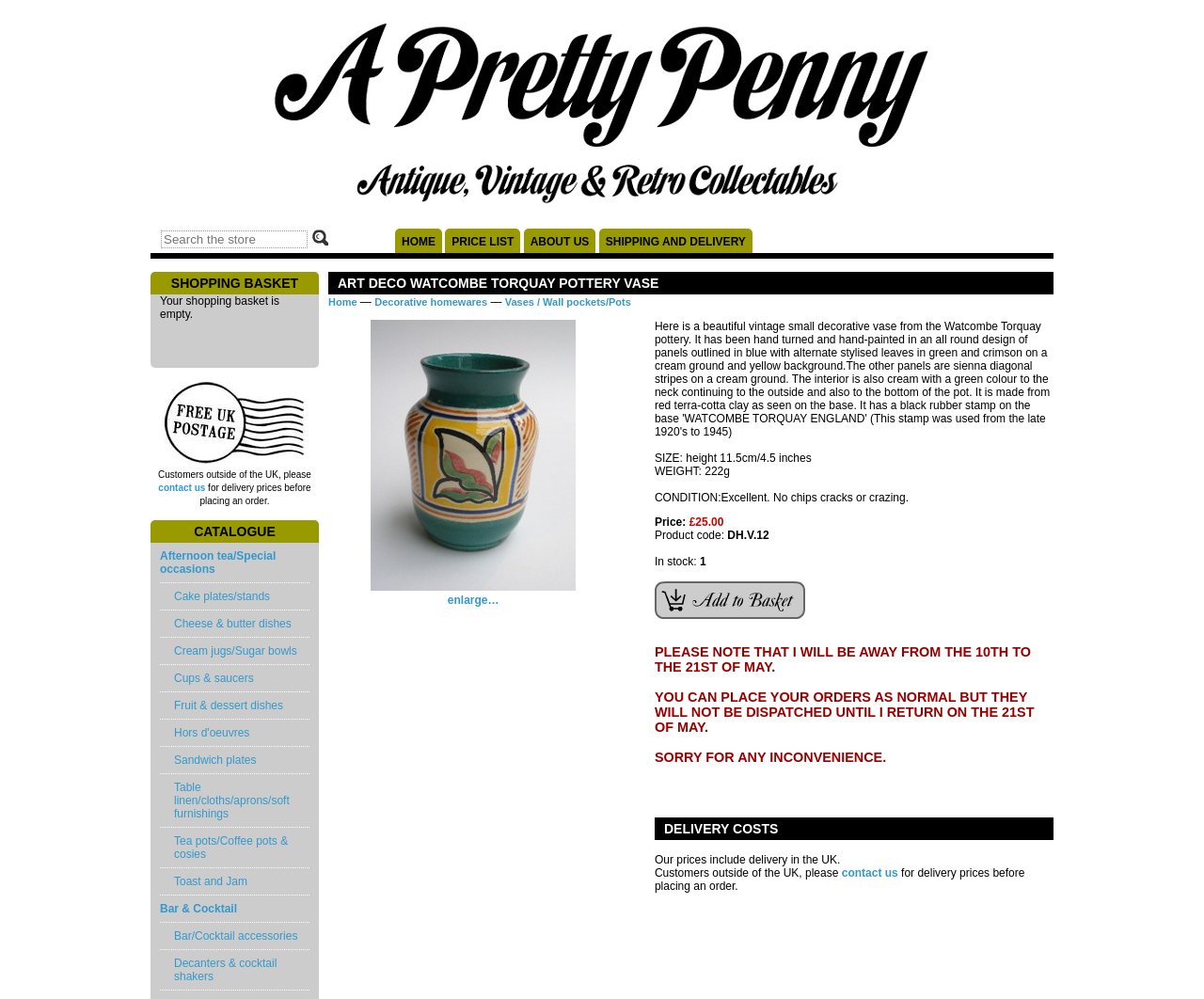Please identify the bounding box coordinates of the clickable element to fulfill the following instruction: "View ART DECO WATCOMBE TORQUAY POTTERY VASE details". The coordinates should be four float numbers between 0 and 1, i.e., [left, top, right, bottom].

[0.273, 0.272, 0.875, 0.295]